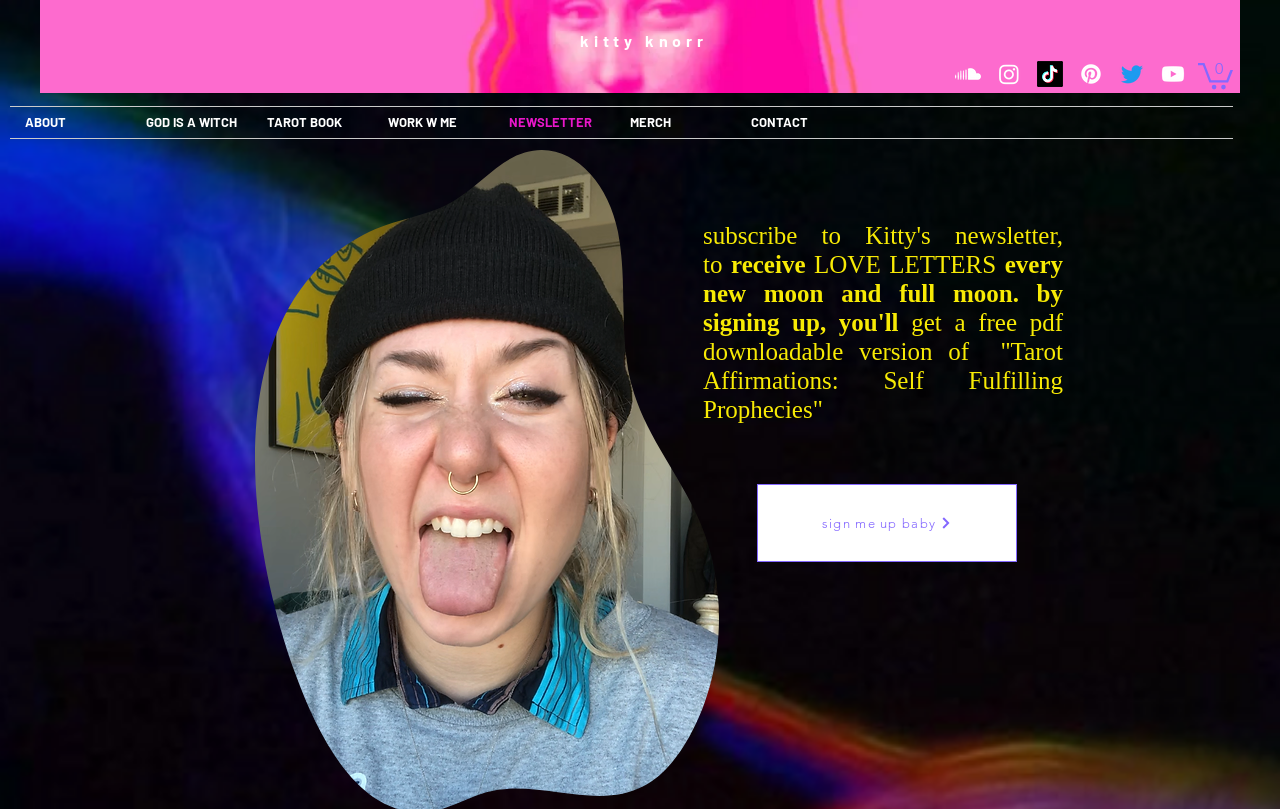How many items are in the cart?
Could you give a comprehensive explanation in response to this question?

The button that says 'Cart with 0 items' indicates that there are currently no items in the cart.